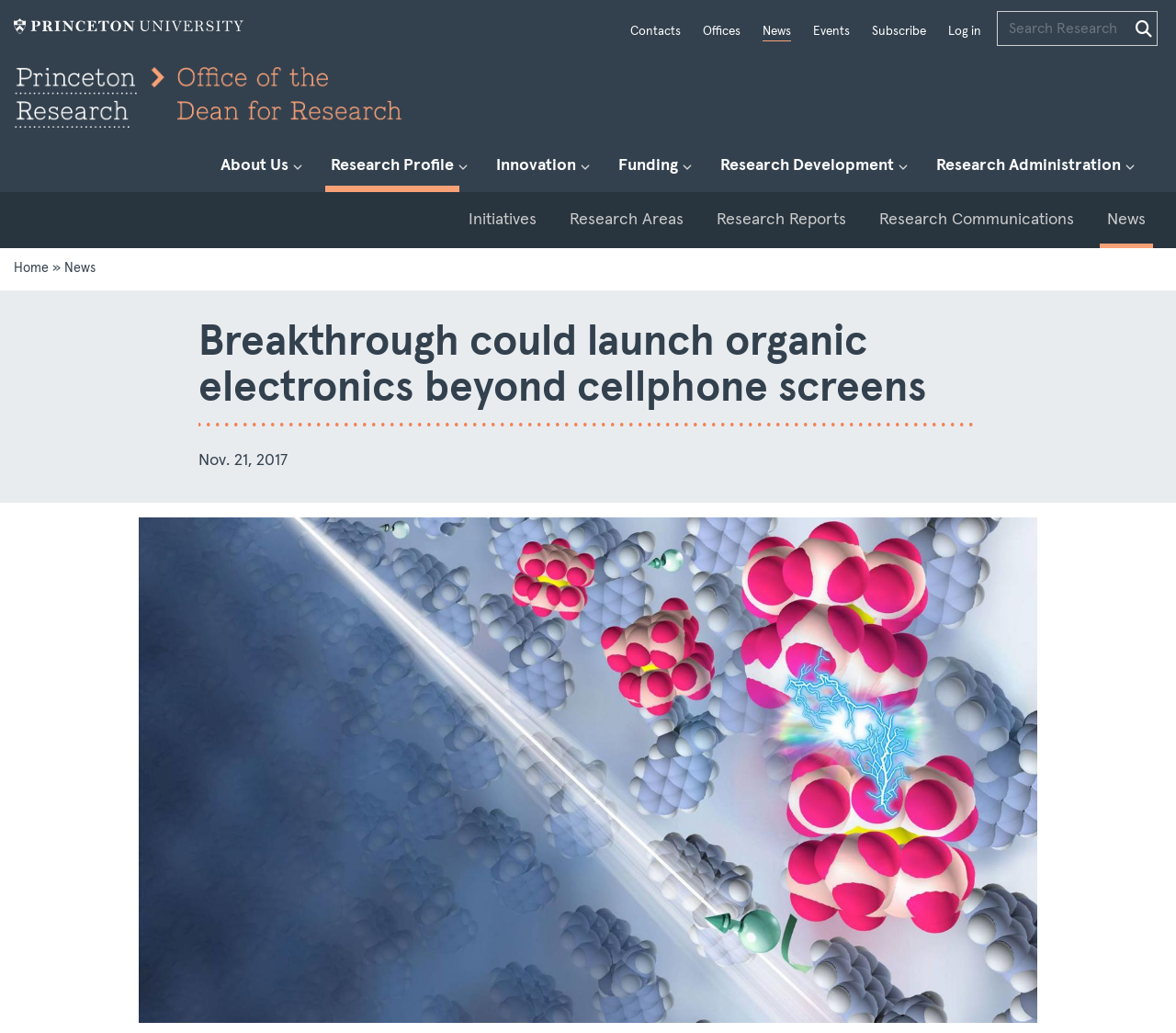What is the date of the article?
Kindly offer a detailed explanation using the data available in the image.

I found the answer by looking at the static text with the date 'Nov. 21, 2017' below the heading of the article.